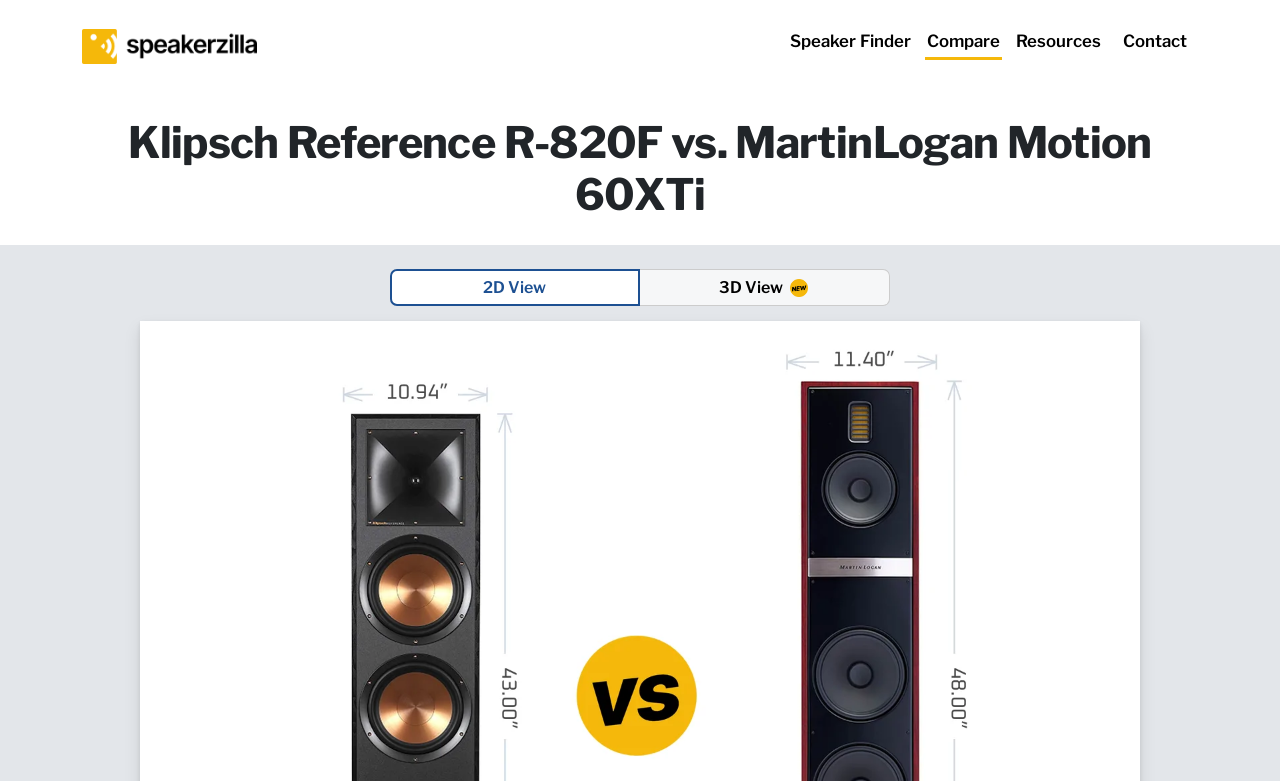Answer the question in a single word or phrase:
Is there a 'NEW' icon on the webpage?

Yes